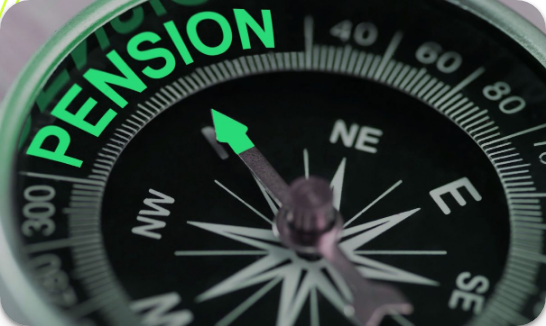Describe all the visual components present in the image.

The image features a close-up of a compass, prominently displaying the word "PENSION" in bold, bright green letters that attract immediate attention. The compass's needle is pointing northeast, symbolizing guidance and direction, which metaphorically relates to navigating pension options. The contrasting colors of the black compass face and silver casing emphasize the importance of the information about pensions, suggesting a journey toward making informed financial decisions. This visual representation aligns with themes of financial security and strategic planning associated with pension schemes.